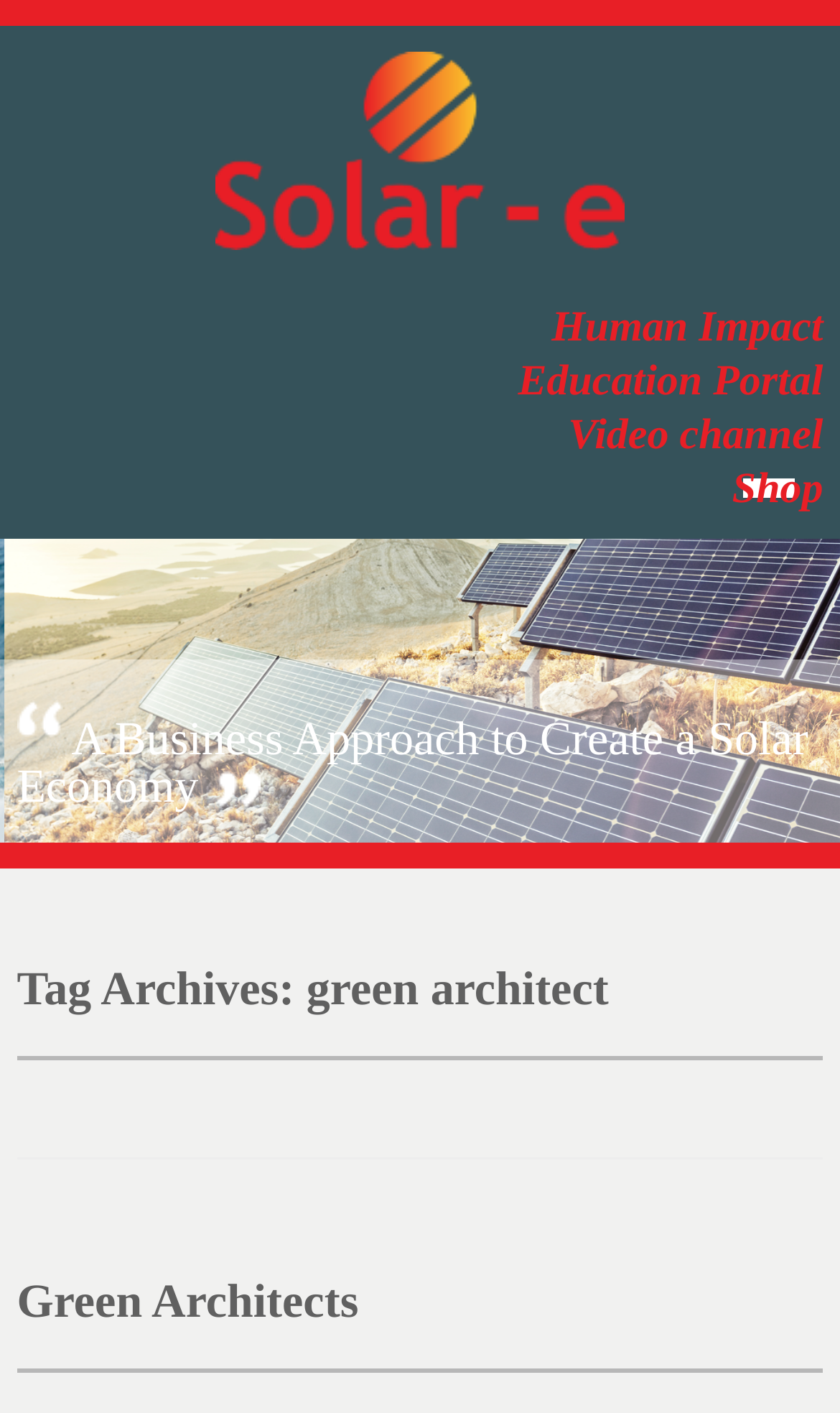What is the text above the slideshow region? Refer to the image and provide a one-word or short phrase answer.

A Business Approach to Create a Solar Economy